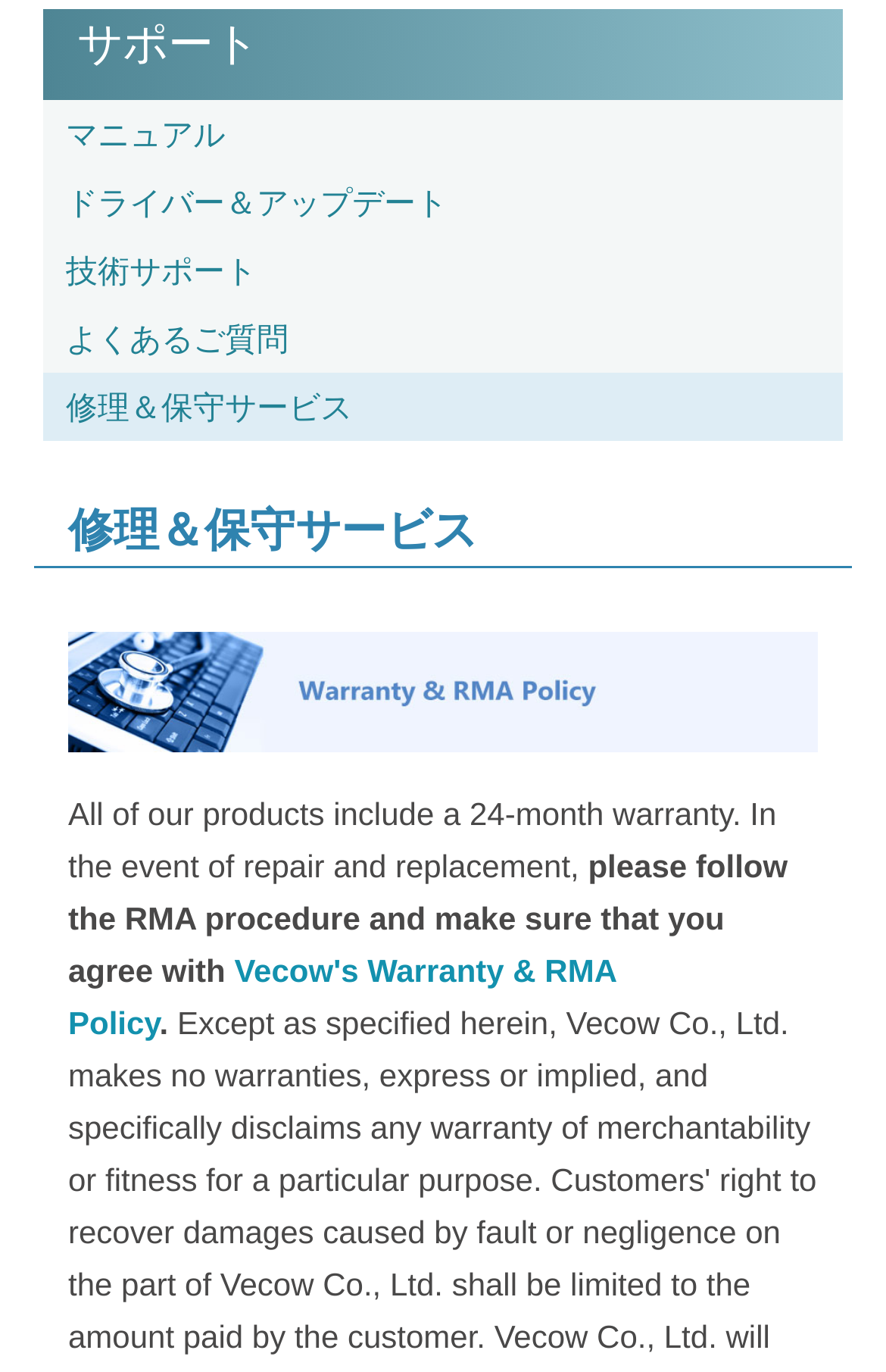Using the description: "Vecow's Warranty & RMA Policy", identify the bounding box of the corresponding UI element in the screenshot.

[0.077, 0.694, 0.695, 0.759]